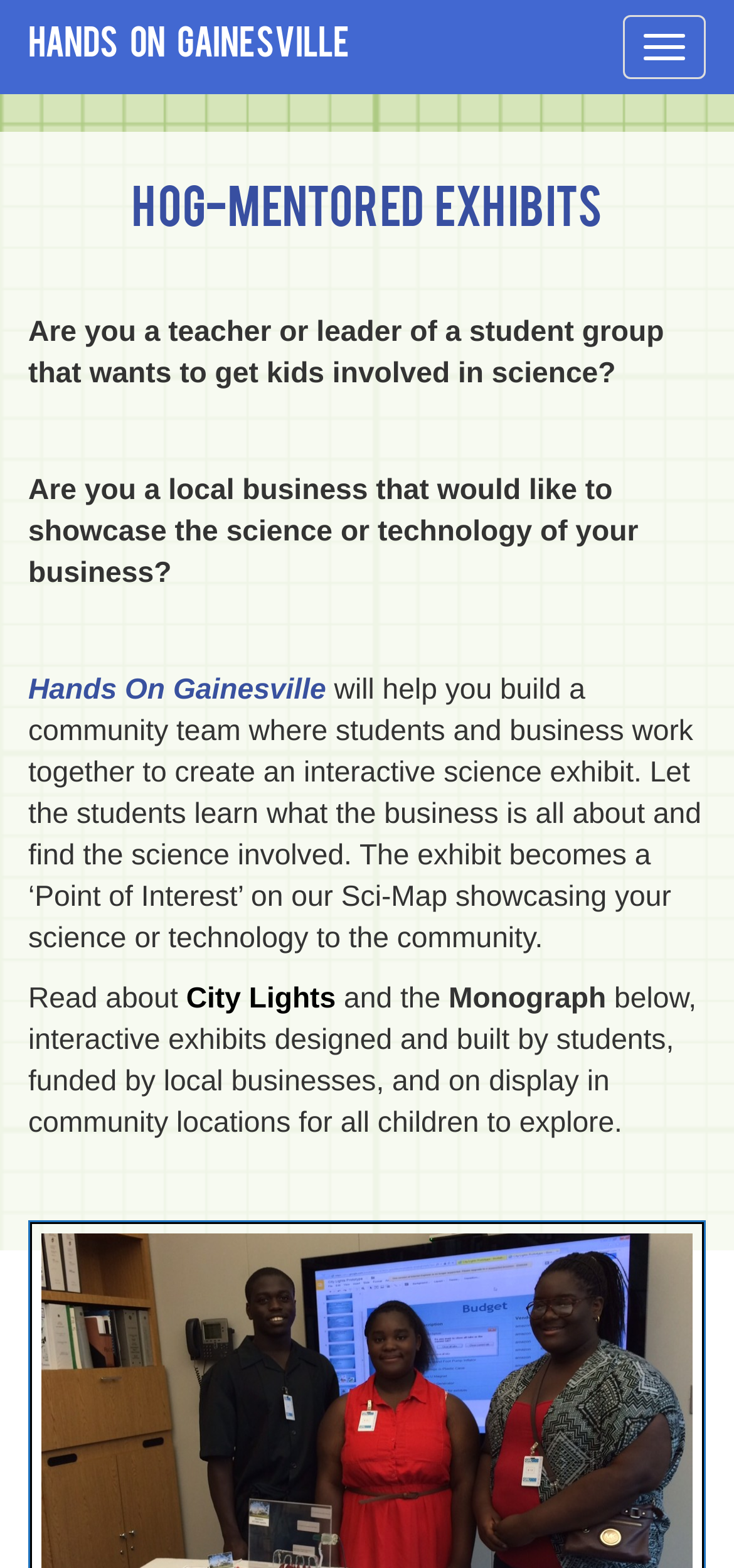What is the purpose of Hands On Gainesville?
From the image, provide a succinct answer in one word or a short phrase.

Build community team for interactive science exhibit